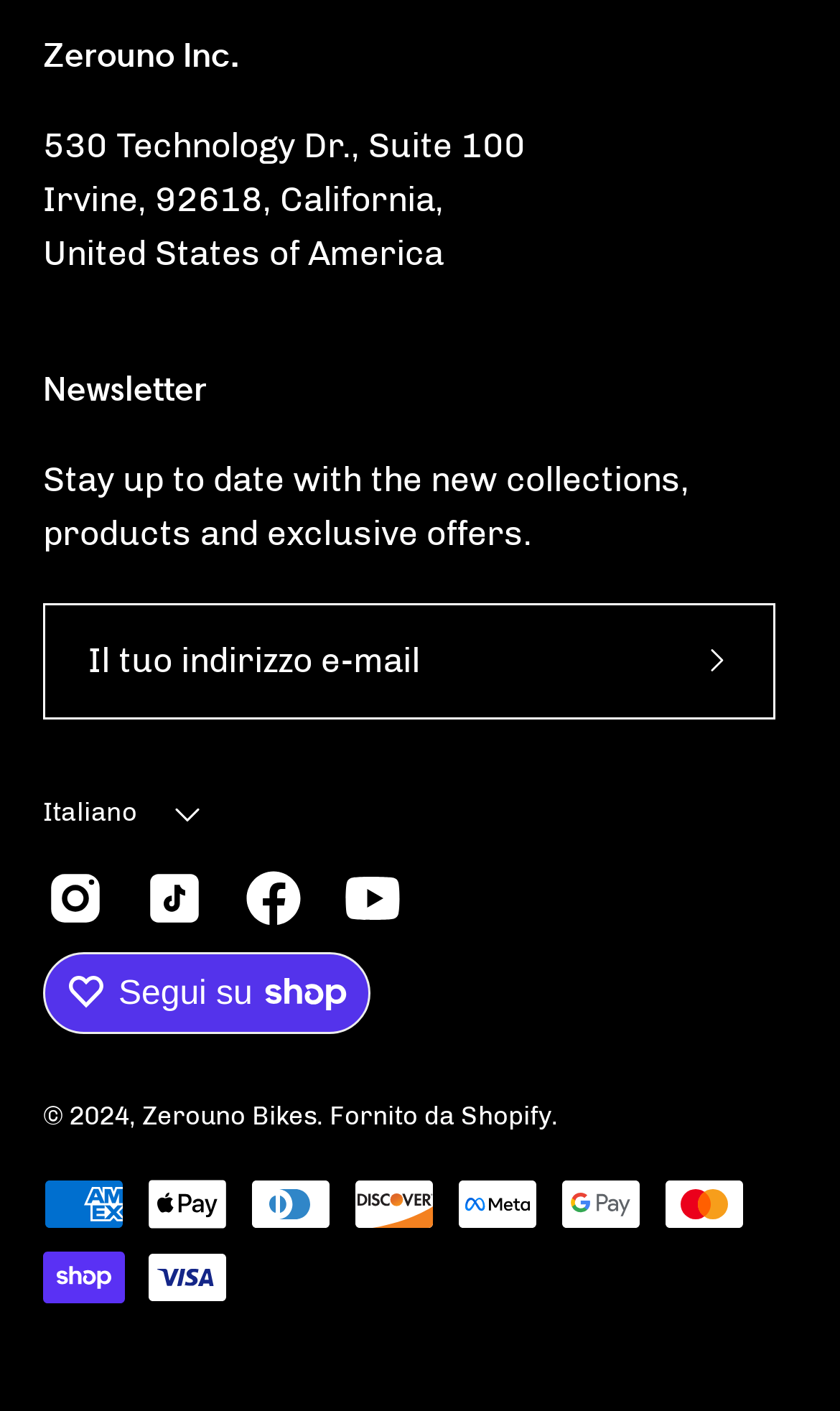Please indicate the bounding box coordinates for the clickable area to complete the following task: "View Zerouno Bikes on Facebook". The coordinates should be specified as four float numbers between 0 and 1, i.e., [left, top, right, bottom].

[0.287, 0.613, 0.364, 0.659]